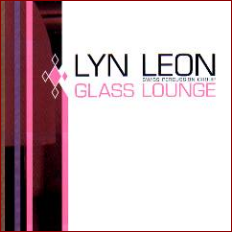In what year was the album 'Glass Lounge' released?
Provide a detailed and extensive answer to the question.

The album 'Glass Lounge' was released by Percords in 2002, offering a unique blend of cool jazz and soul, making it an appealing audio experience for late-night listening.